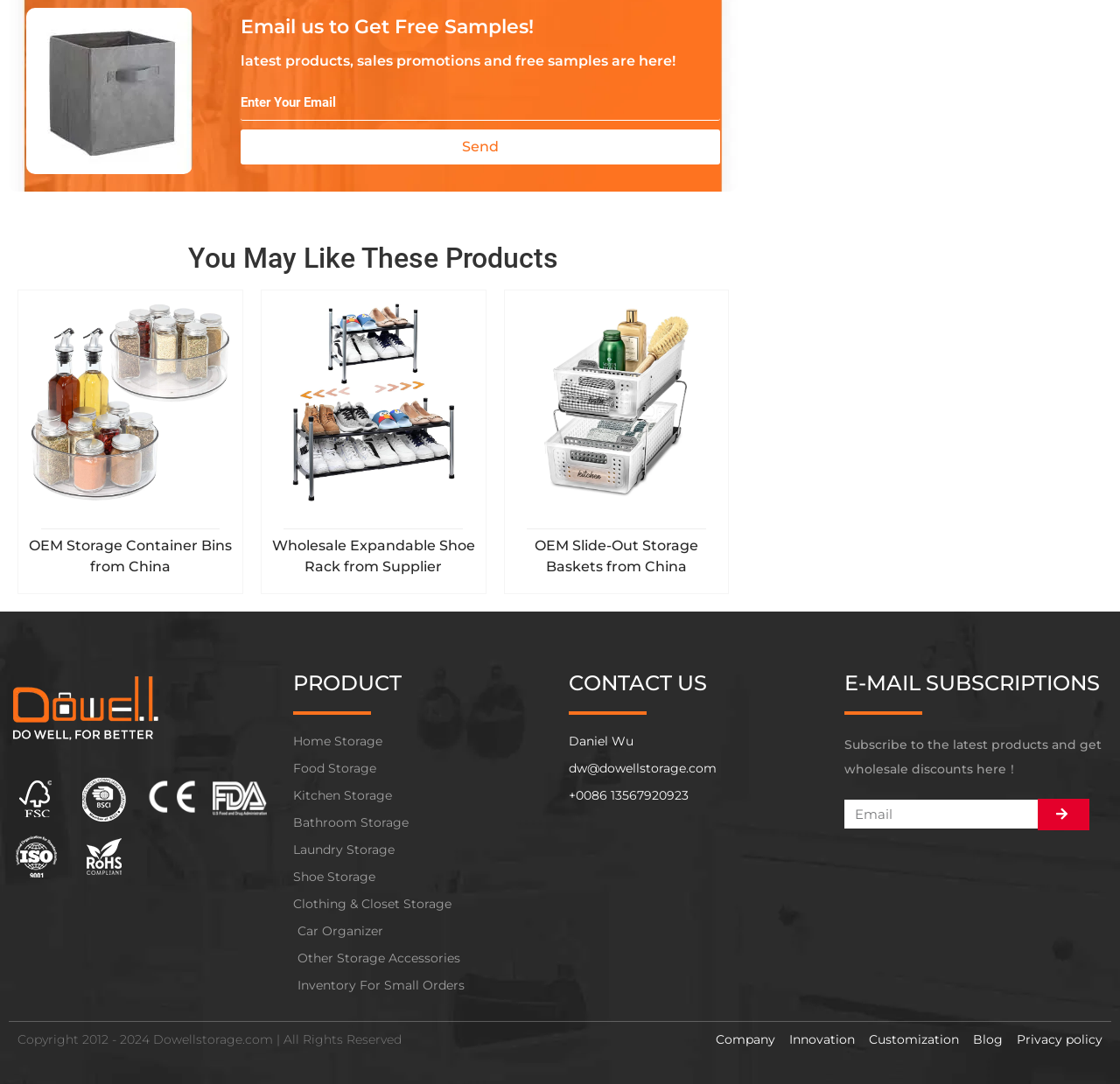Determine the bounding box coordinates for the clickable element to execute this instruction: "Enter email to get free samples". Provide the coordinates as four float numbers between 0 and 1, i.e., [left, top, right, bottom].

[0.215, 0.079, 0.643, 0.111]